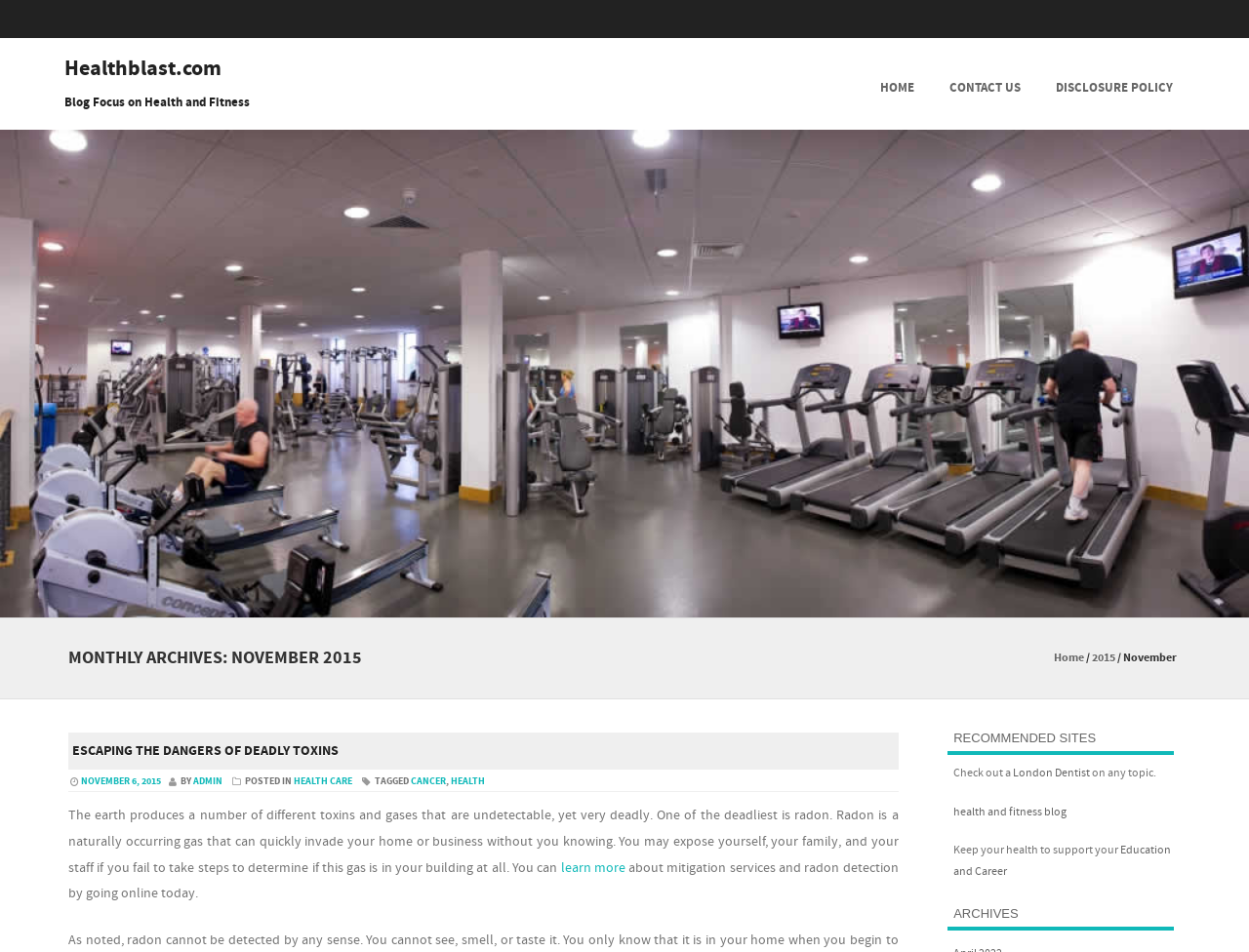Summarize the webpage in an elaborate manner.

This webpage is a health and fitness blog, with a focus on the month of November 2015. At the top, there is a heading that reads "Healthblast.com" and a link to the same name. Below this, there is a static text that says "Blog Focus on Health and Fitness". 

To the right of the top heading, there is a menu section with links to "HOME", "CONTACT US", and "DISCLOSURE POLICY". 

Below the menu section, there is a large image that spans the entire width of the page. 

Underneath the image, there is a heading that reads "MONTHLY ARCHIVES: NOVEMBER 2015 Home / 2015 / November". This section contains links to "Home" and "2015". 

The main content of the page is a blog post titled "ESCAPING THE DANGERS OF DEADLY TOXINS". The post has a link to the title, and below it, there is a section with the date "NOVEMBER 6, 2015" and the author "ADMIN". The post is categorized under "HEALTH CARE" and tagged with "CANCER" and "HEALTH". 

The blog post itself discusses the dangers of radon, a naturally occurring gas that can be deadly. It provides information on how to detect and mitigate radon in homes and businesses. There is a link to "learn more" about radon detection and mitigation services. 

To the right of the blog post, there is a section titled "RECOMMENDED SITES" with links to other health and fitness related websites, including a London dentist and a health and fitness blog. There is also a section titled "ARCHIVES" at the very bottom of the page.